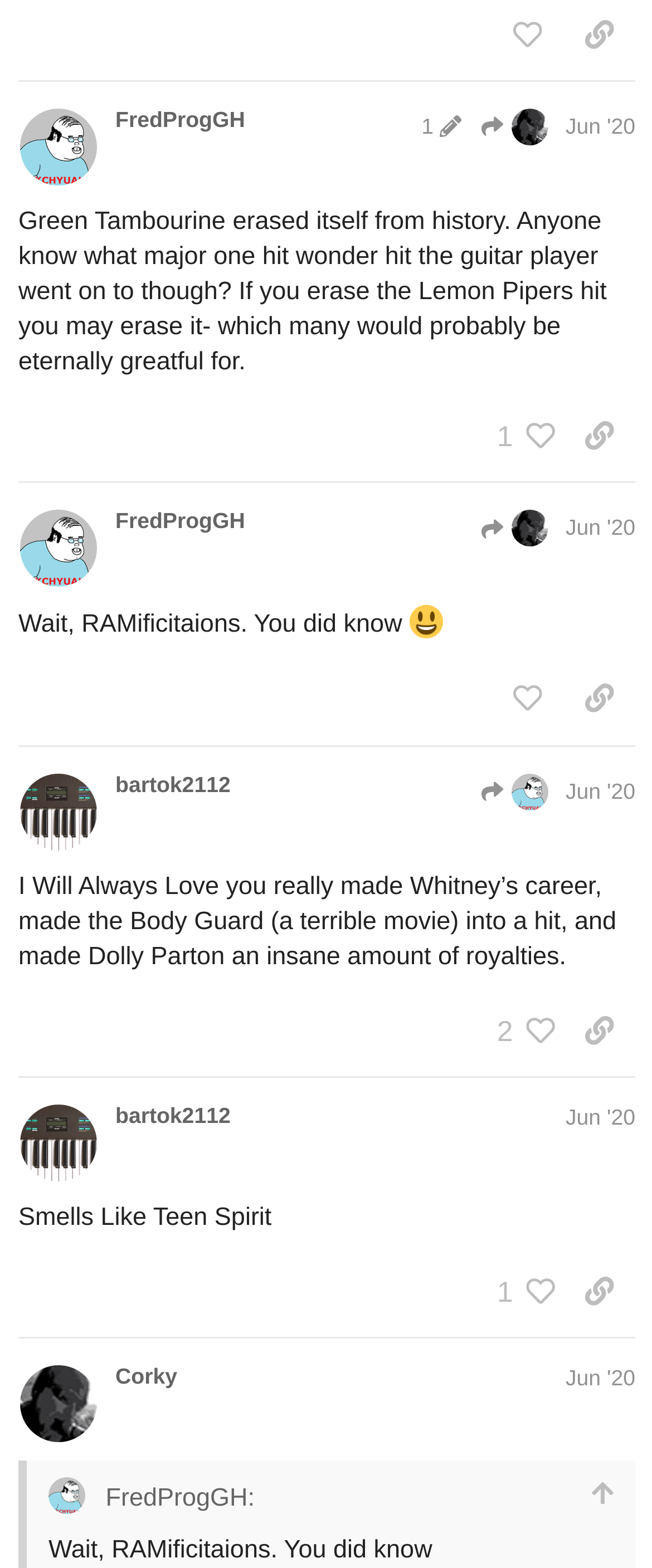Determine the bounding box coordinates of the area to click in order to meet this instruction: "Go to Home page".

None